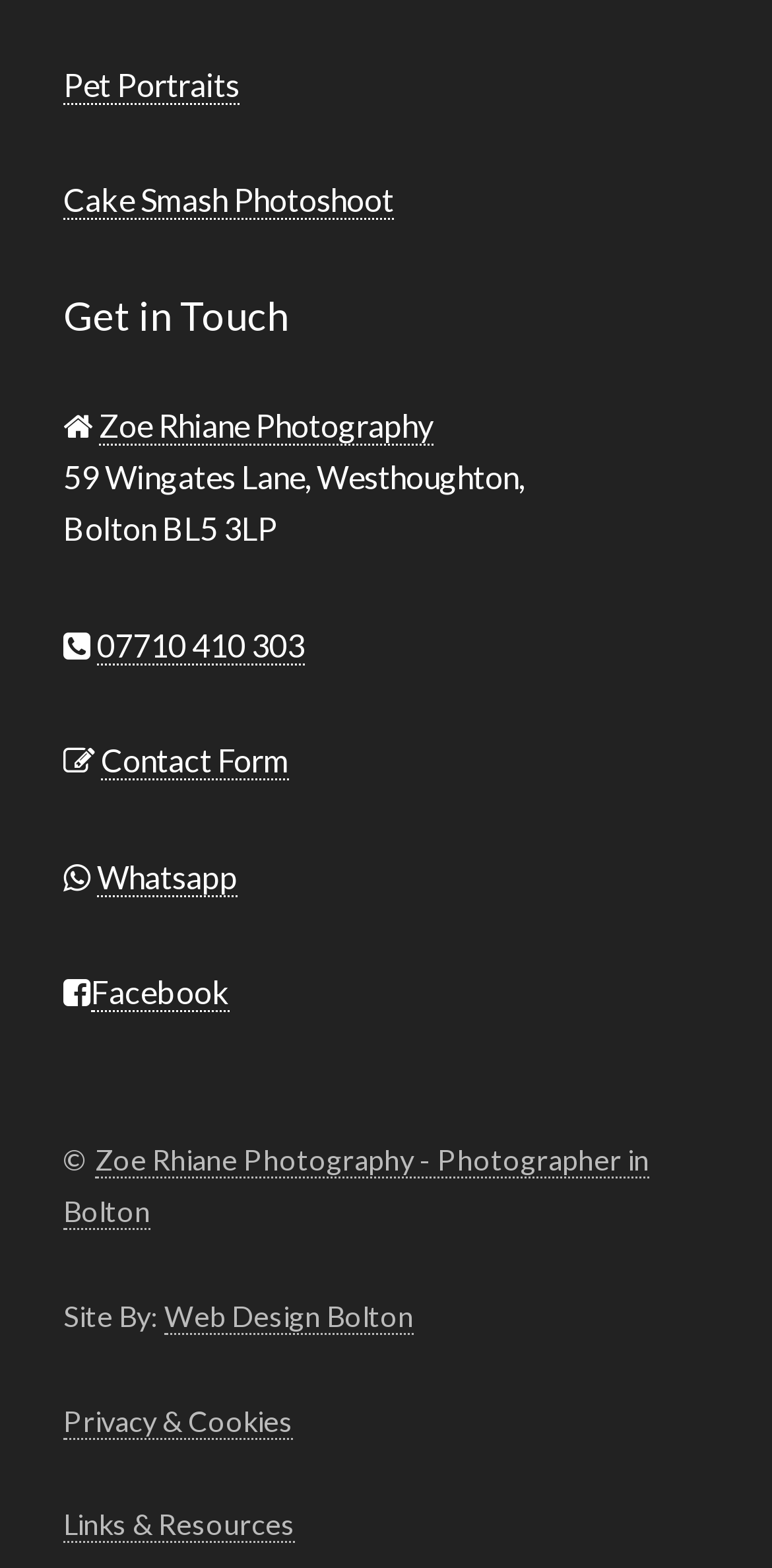Find the bounding box coordinates for the HTML element described in this sentence: "Whatsapp". Provide the coordinates as four float numbers between 0 and 1, in the format [left, top, right, bottom].

[0.126, 0.546, 0.308, 0.572]